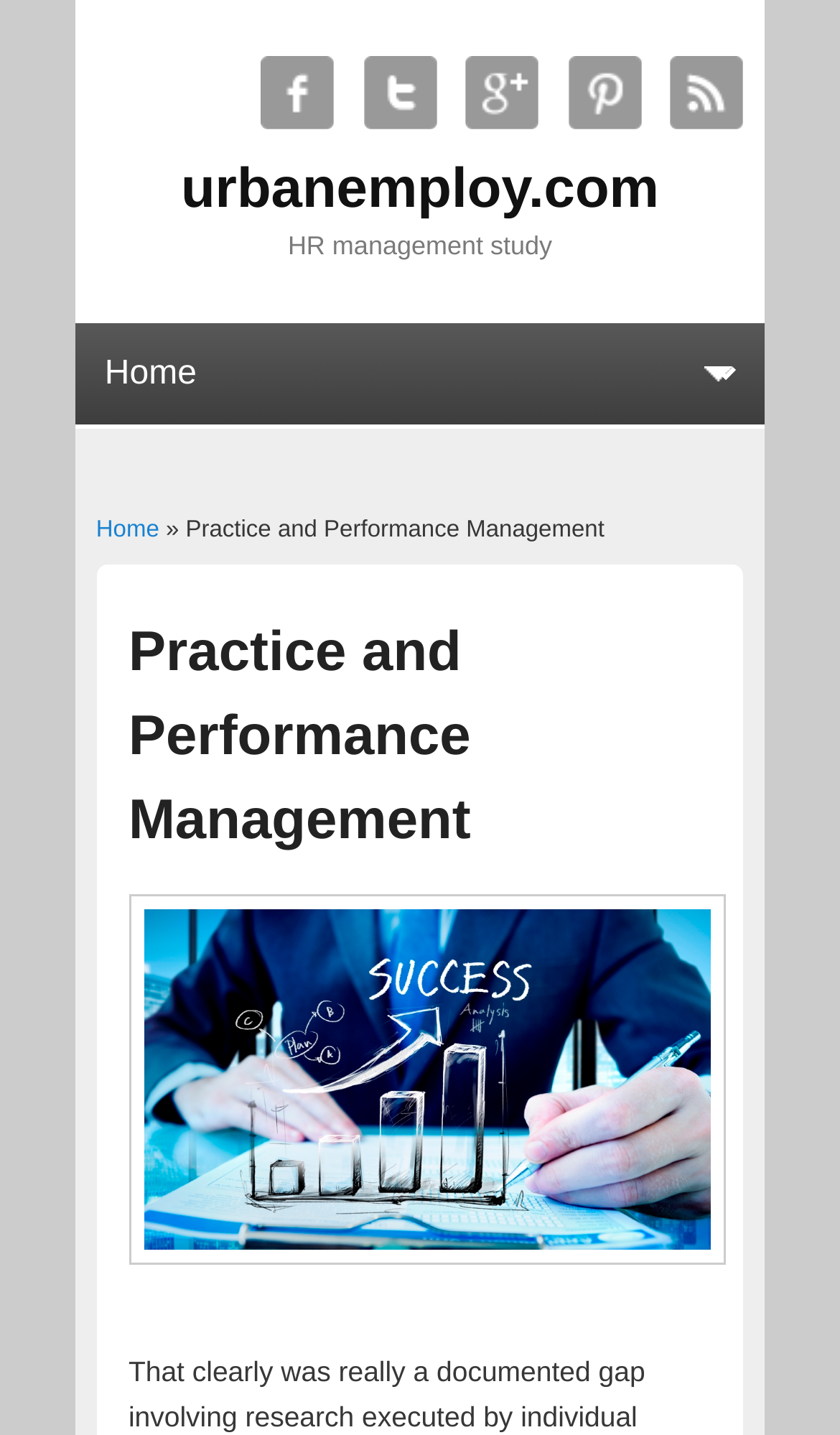Please find the bounding box coordinates of the element's region to be clicked to carry out this instruction: "Book on Greyhound Australia buses and where can I go?".

None